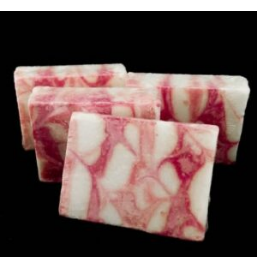Is the soap vegan?
Use the screenshot to answer the question with a single word or phrase.

Yes